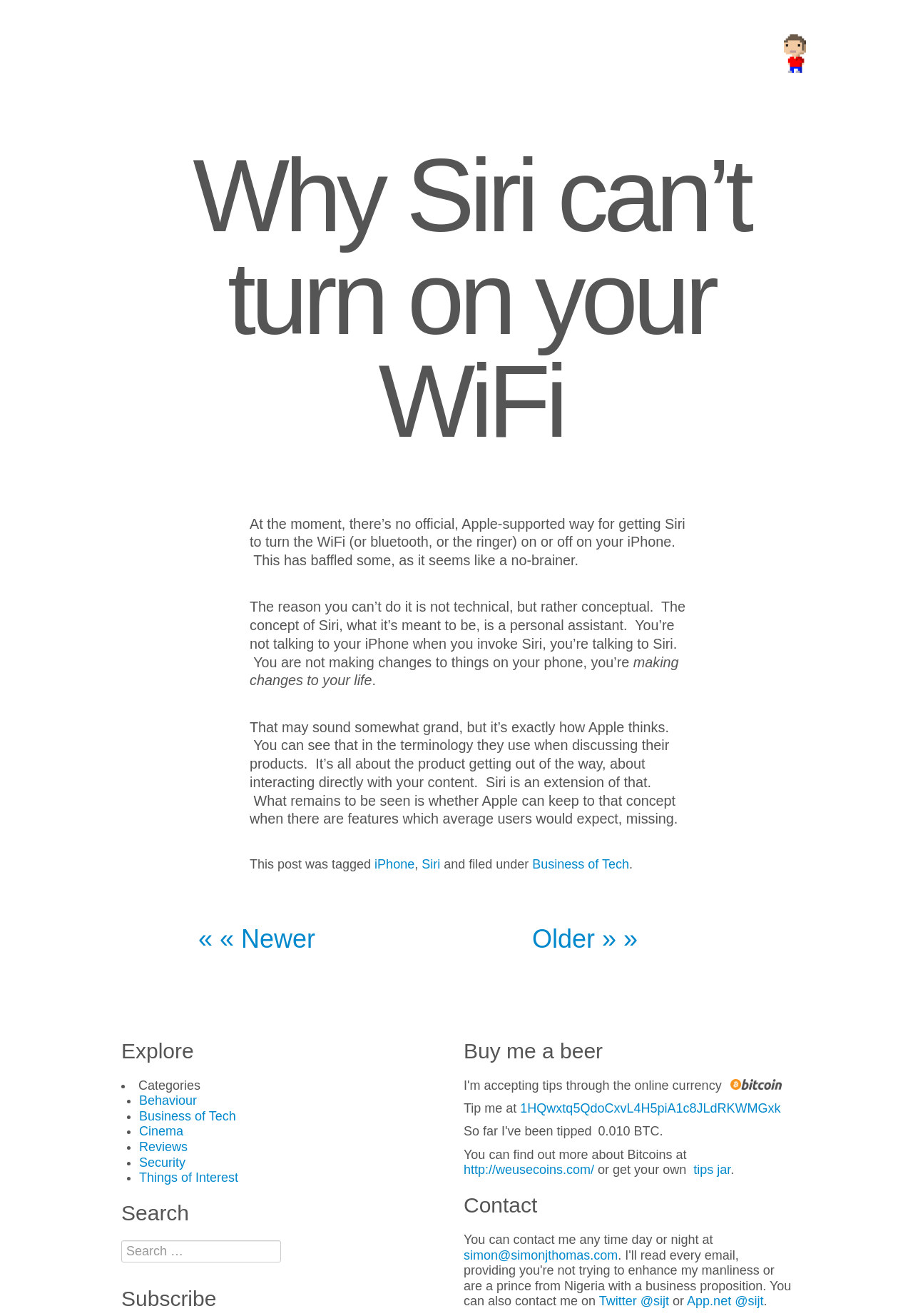Identify and extract the main heading from the webpage.

Why Siri can’t turn on your WiFi